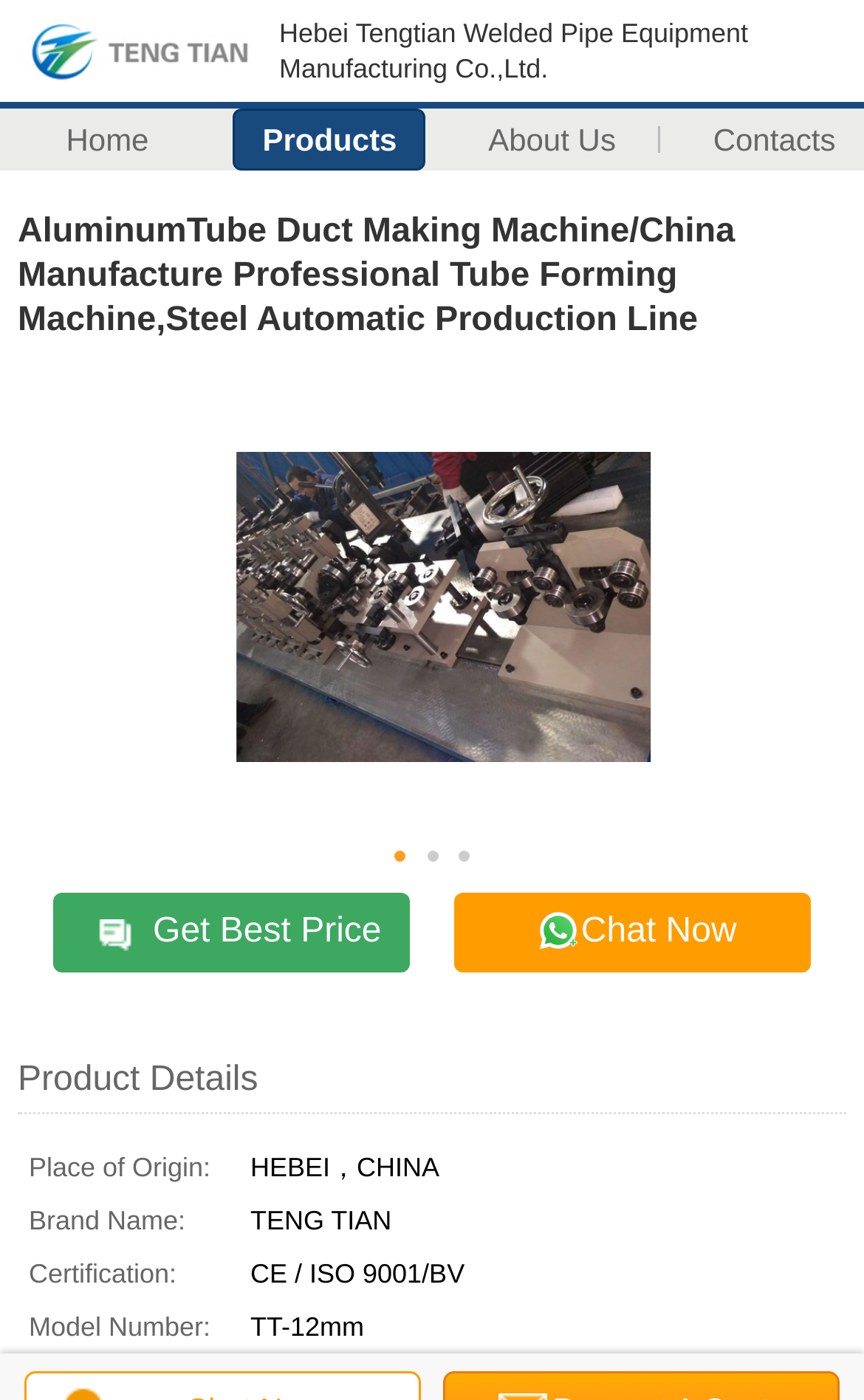Determine the bounding box coordinates in the format (top-left x, top-left y, bottom-right x, bottom-right y). Ensure all values are floating point numbers between 0 and 1. Identify the bounding box of the UI element described by: About Us

[0.527, 0.079, 0.751, 0.12]